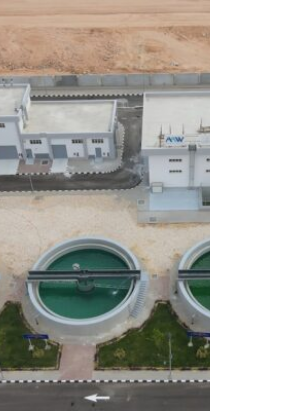What is the purpose of the buildings surrounding the facility?
Answer the question with just one word or phrase using the image.

monitoring and managing